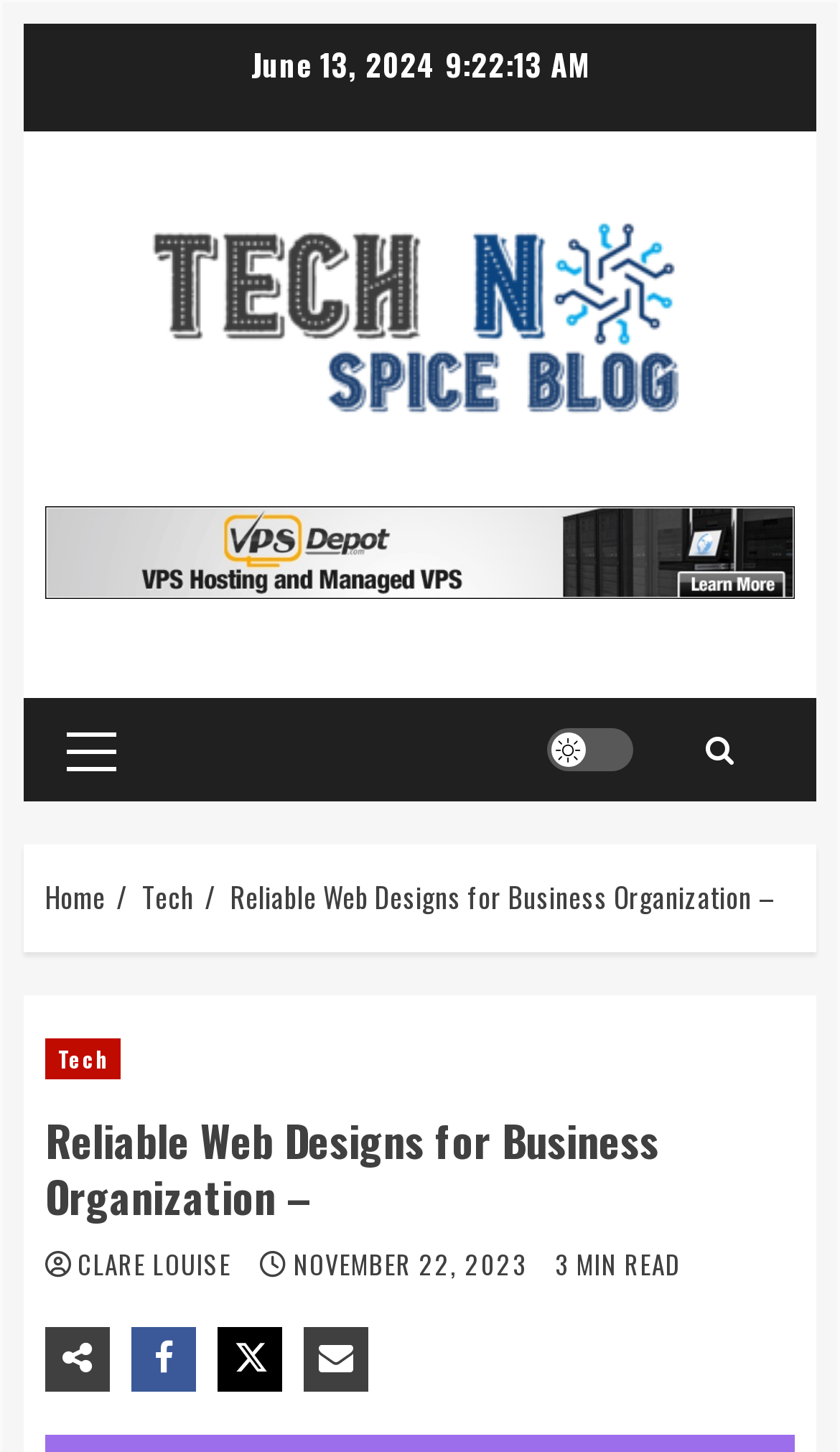Elaborate on the information and visuals displayed on the webpage.

The webpage appears to be a blog post titled "Reliable Web Designs for Business Organization" on the Tech N Spice Blog. At the top left, there is a "Skip to content" link. Next to it, the date "June 13, 2024" is displayed. The blog's title, "Tech N Spice Blog", is written in a prominent font, accompanied by an image of the same name, taking up a significant portion of the top section.

Below the title, there is a primary menu with a "Primary Menu" label. To the right of the menu, a "Light/Dark Button" and a search icon are positioned. A breadcrumbs navigation section is located below, containing links to "Home", "Tech", and the current page.

The main content area is dominated by the blog post's title, "Reliable Web Designs for Business Organization –", which is also a link. Below the title, there are several links and icons, including "Tech", three social media icons, and a link to the author "CLARE LOUISE". The post's metadata, including the date "NOVEMBER 22, 2023" and the reading time "3 MIN READ", are displayed below.

Overall, the webpage has a clean and organized structure, with clear headings and concise text, making it easy to navigate and read.